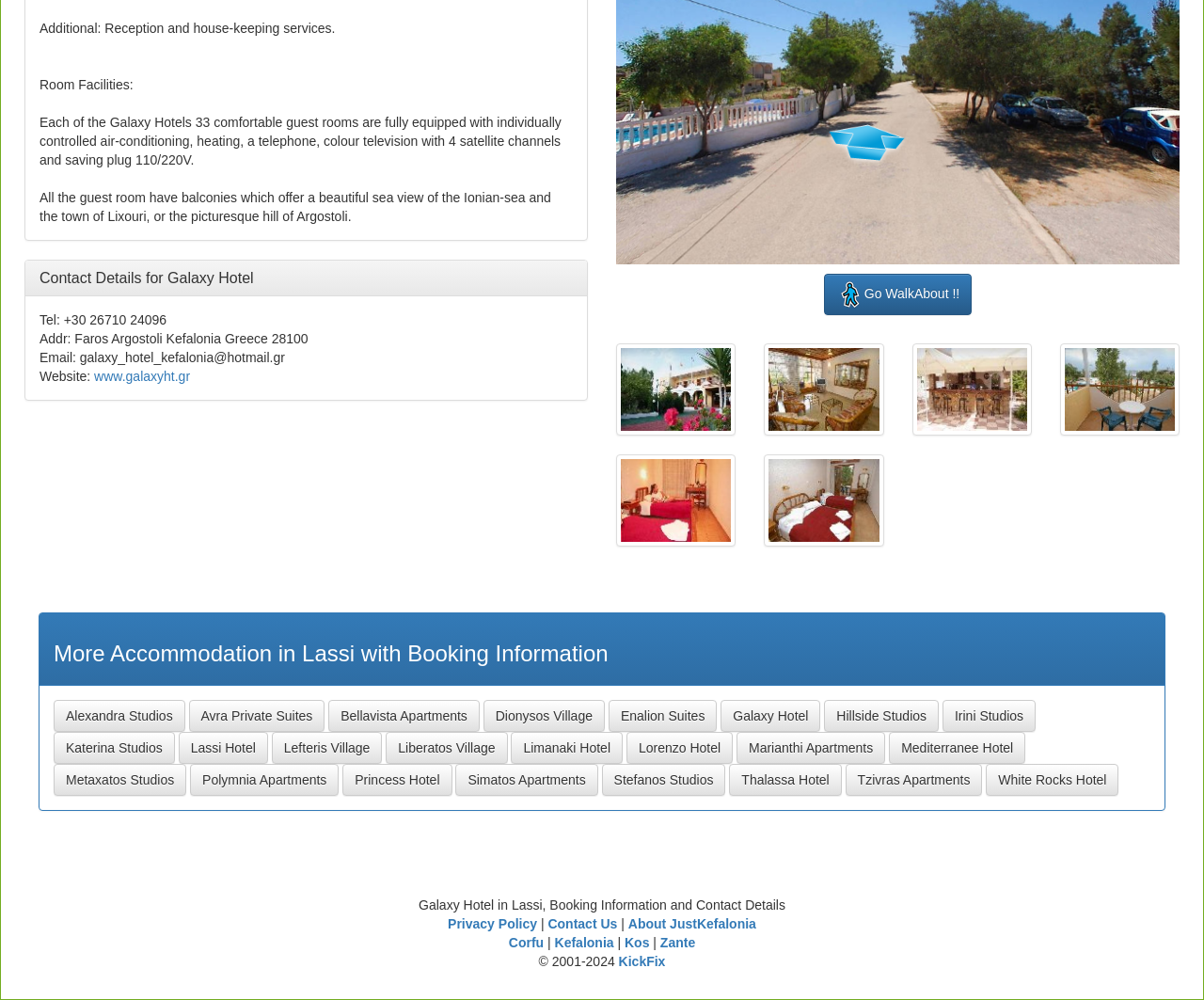Determine the bounding box coordinates of the clickable region to follow the instruction: "Read the privacy policy".

[0.372, 0.917, 0.446, 0.932]